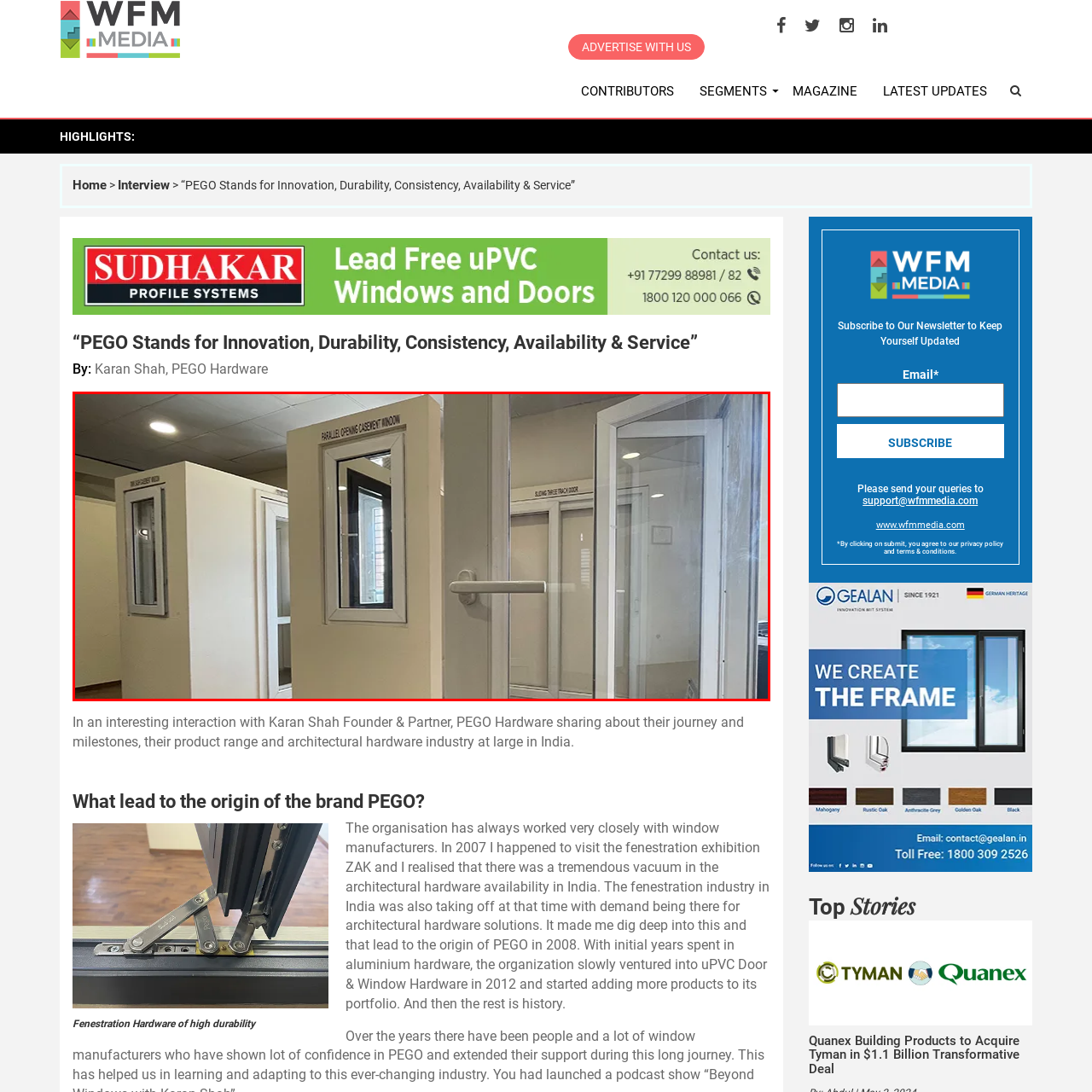Concentrate on the image section marked by the red rectangle and answer the following question comprehensively, using details from the image: What is the purpose of the bright lighting in the image?

The caption states that the bright lighting enhances the visibility of the products, which implies that the primary purpose of the lighting is to make the displayed window and door designs more visible and appealing to potential clients and industry professionals.